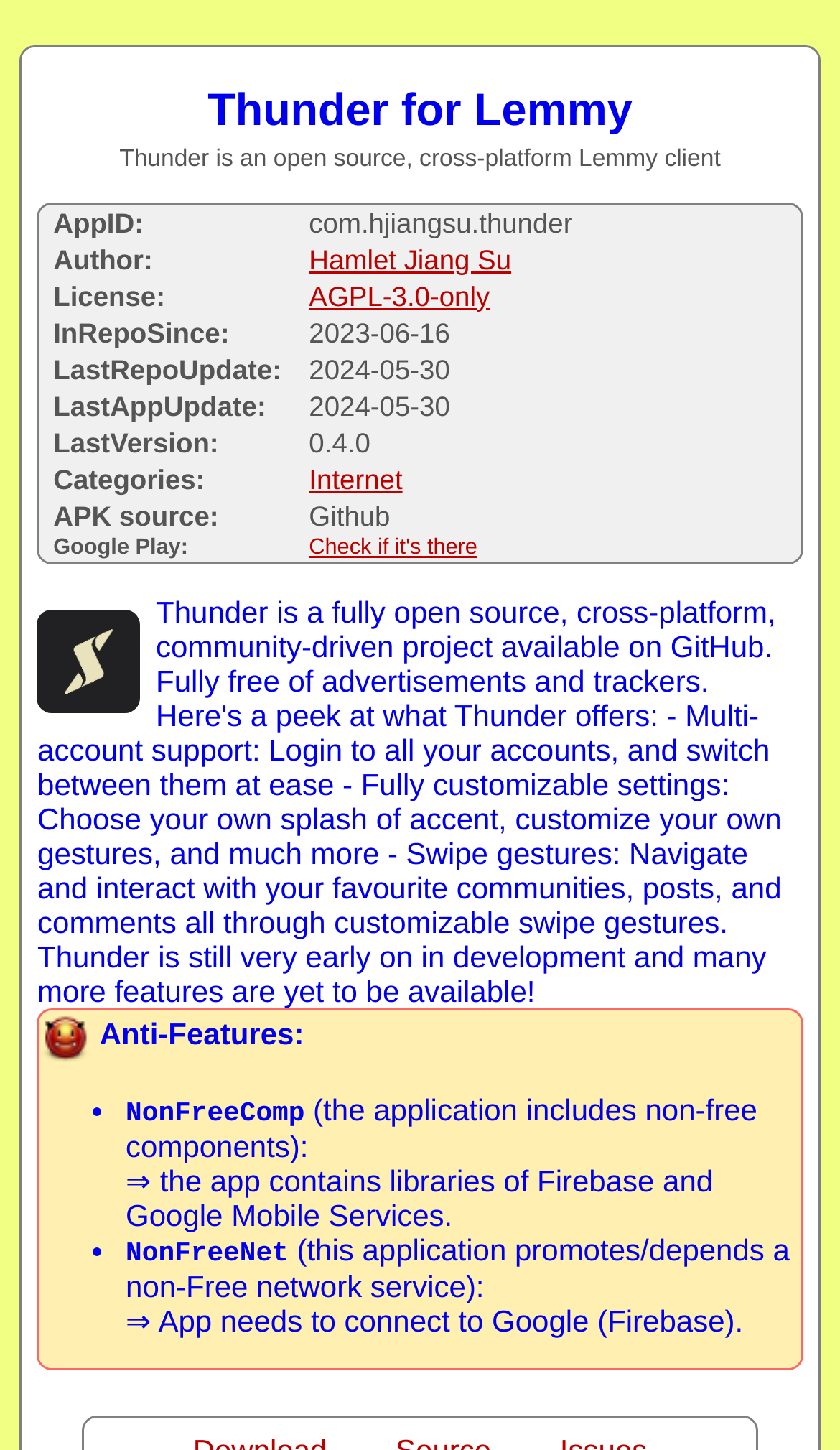Please find the bounding box for the UI component described as follows: "Terms of use".

None